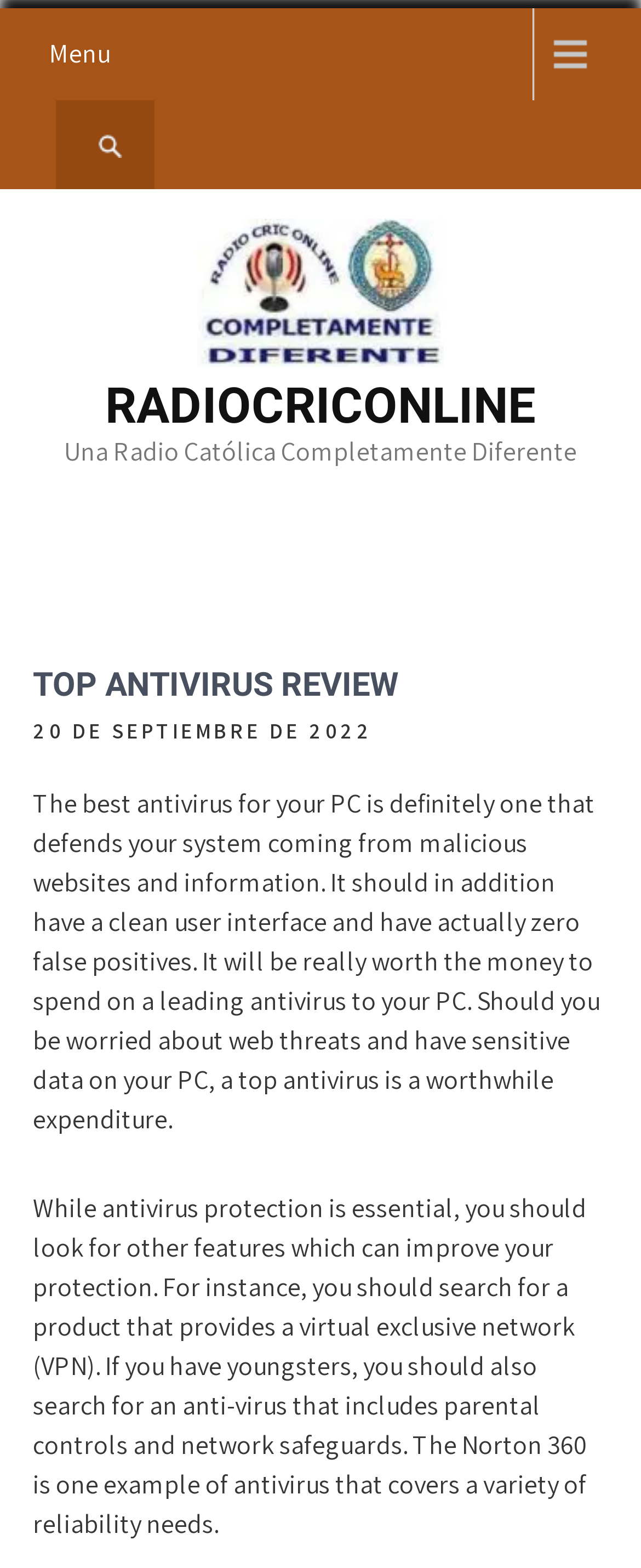What is the importance of antivirus protection?
Look at the screenshot and respond with a single word or phrase.

Essential